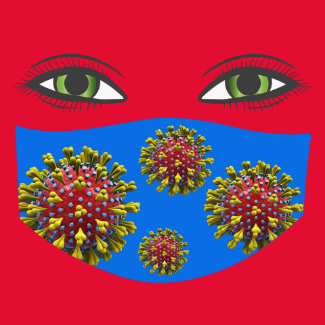What is the purpose of the artwork?
Make sure to answer the question with a detailed and comprehensive explanation.

The caption explains that the artwork is part of a broader effort to infuse beauty and positivity into public spaces during the pandemic, which suggests that the purpose of the artwork is to bring positivity and beauty to the community.